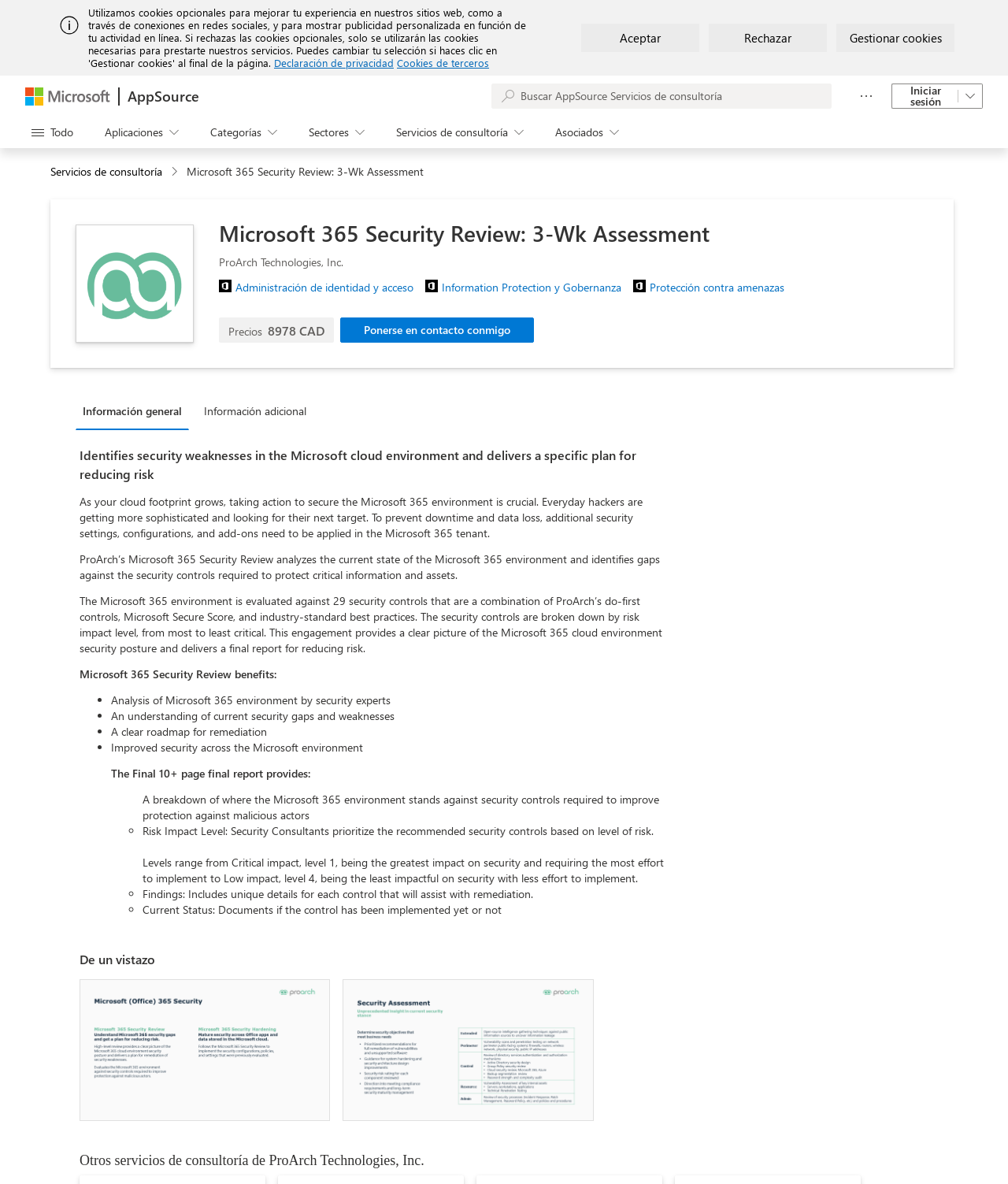Answer succinctly with a single word or phrase:
What is the name of the company offering the Microsoft 365 Security Review?

ProArch Technologies, Inc.